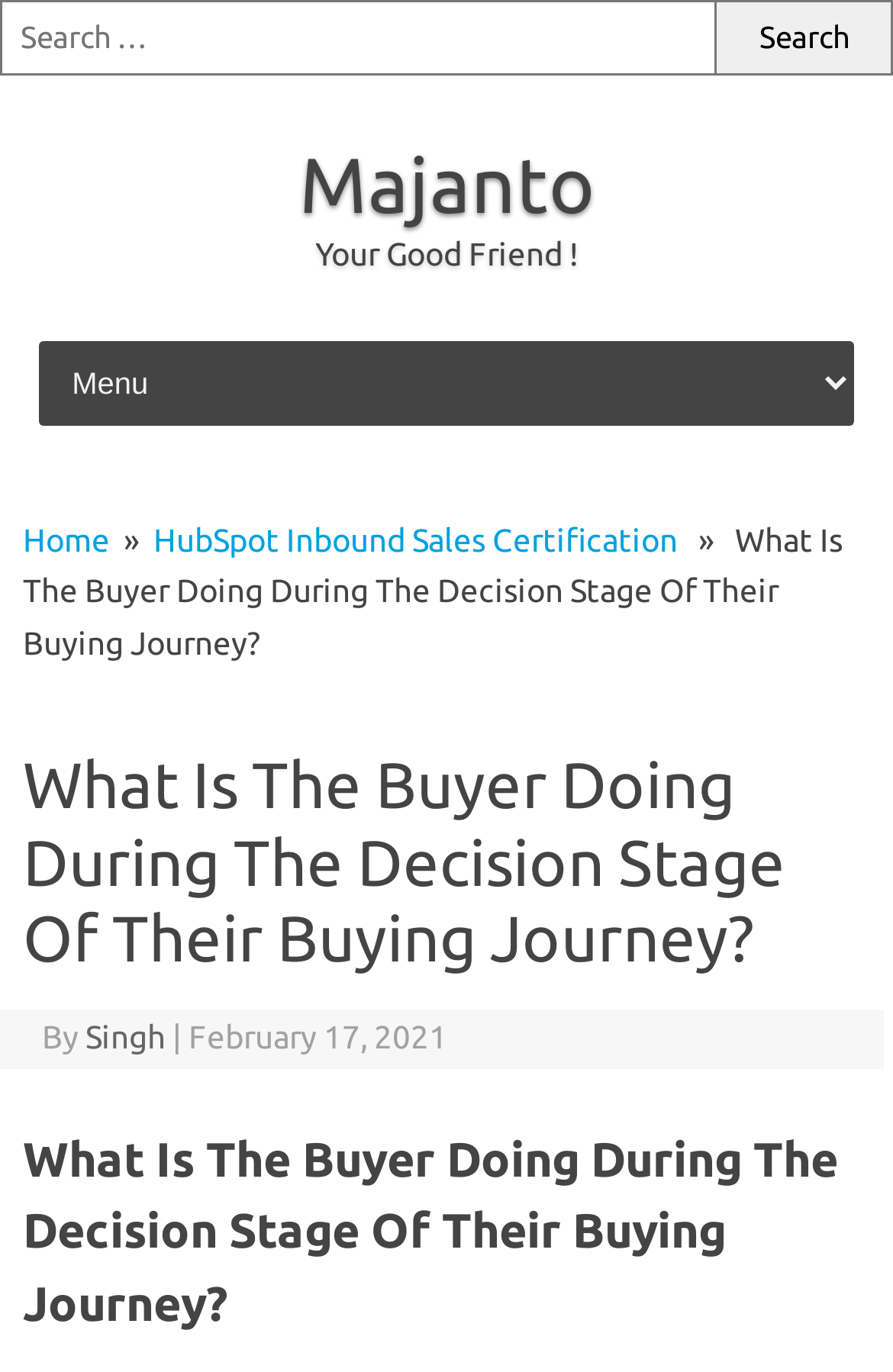Please identify the bounding box coordinates of the clickable element to fulfill the following instruction: "skip to content". The coordinates should be four float numbers between 0 and 1, i.e., [left, top, right, bottom].

[0.034, 0.242, 0.283, 0.265]